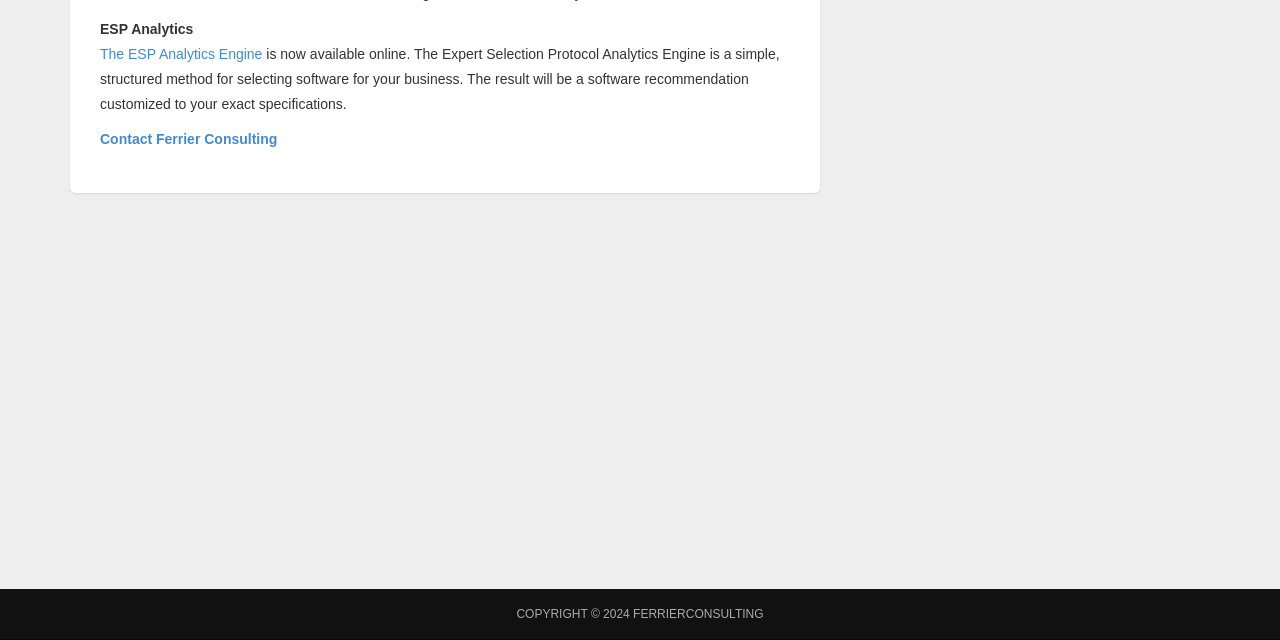Using the webpage screenshot, find the UI element described by Contact Ferrier Consulting. Provide the bounding box coordinates in the format (top-left x, top-left y, bottom-right x, bottom-right y), ensuring all values are floating point numbers between 0 and 1.

[0.078, 0.205, 0.217, 0.23]